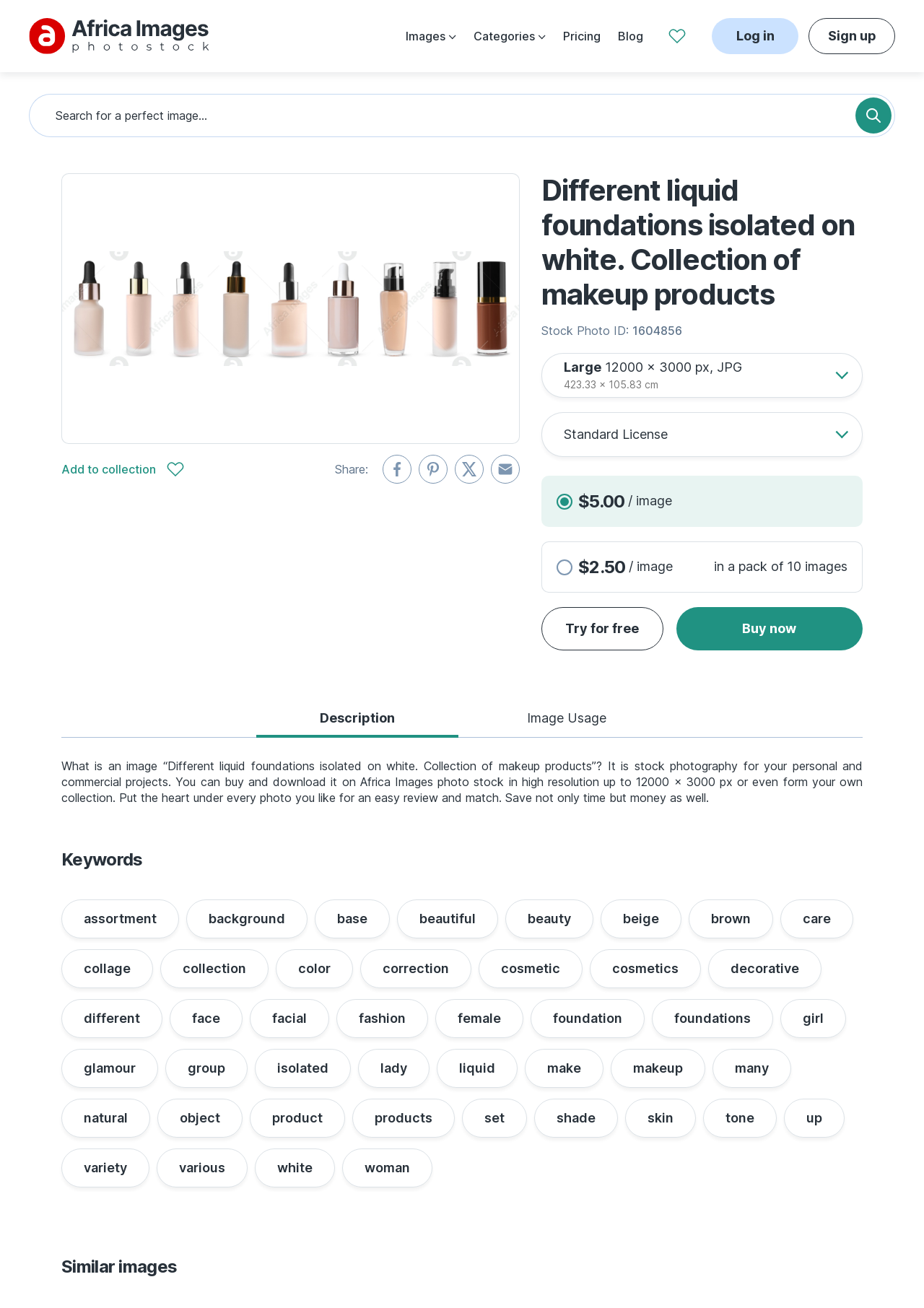Provide the bounding box coordinates, formatted as (top-left x, top-left y, bottom-right x, bottom-right y), with all values being floating point numbers between 0 and 1. Identify the bounding box of the UI element that matches the description: Add to collection

[0.066, 0.351, 0.199, 0.366]